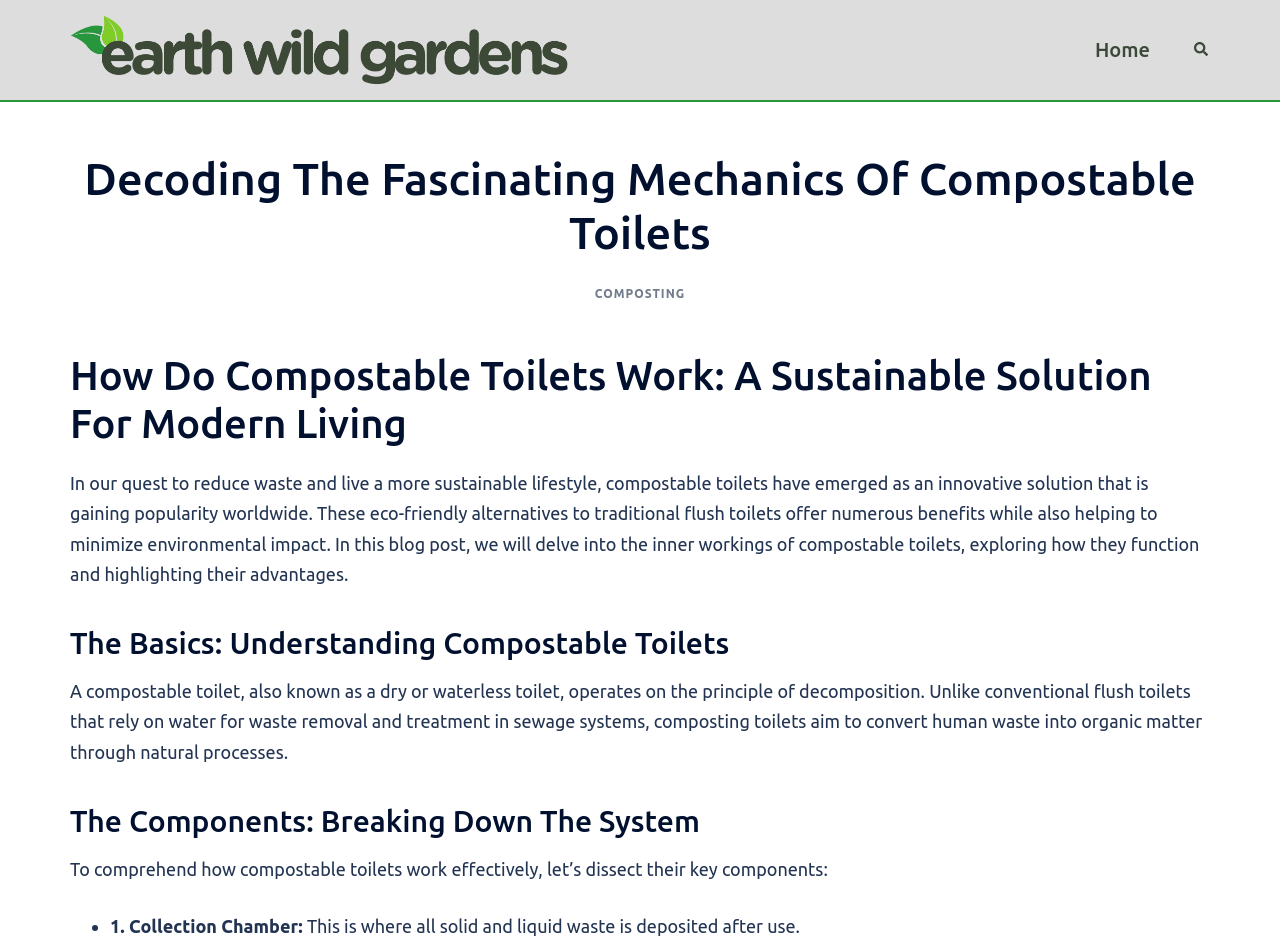Provide the text content of the webpage's main heading.

Decoding The Fascinating Mechanics Of Compostable Toilets